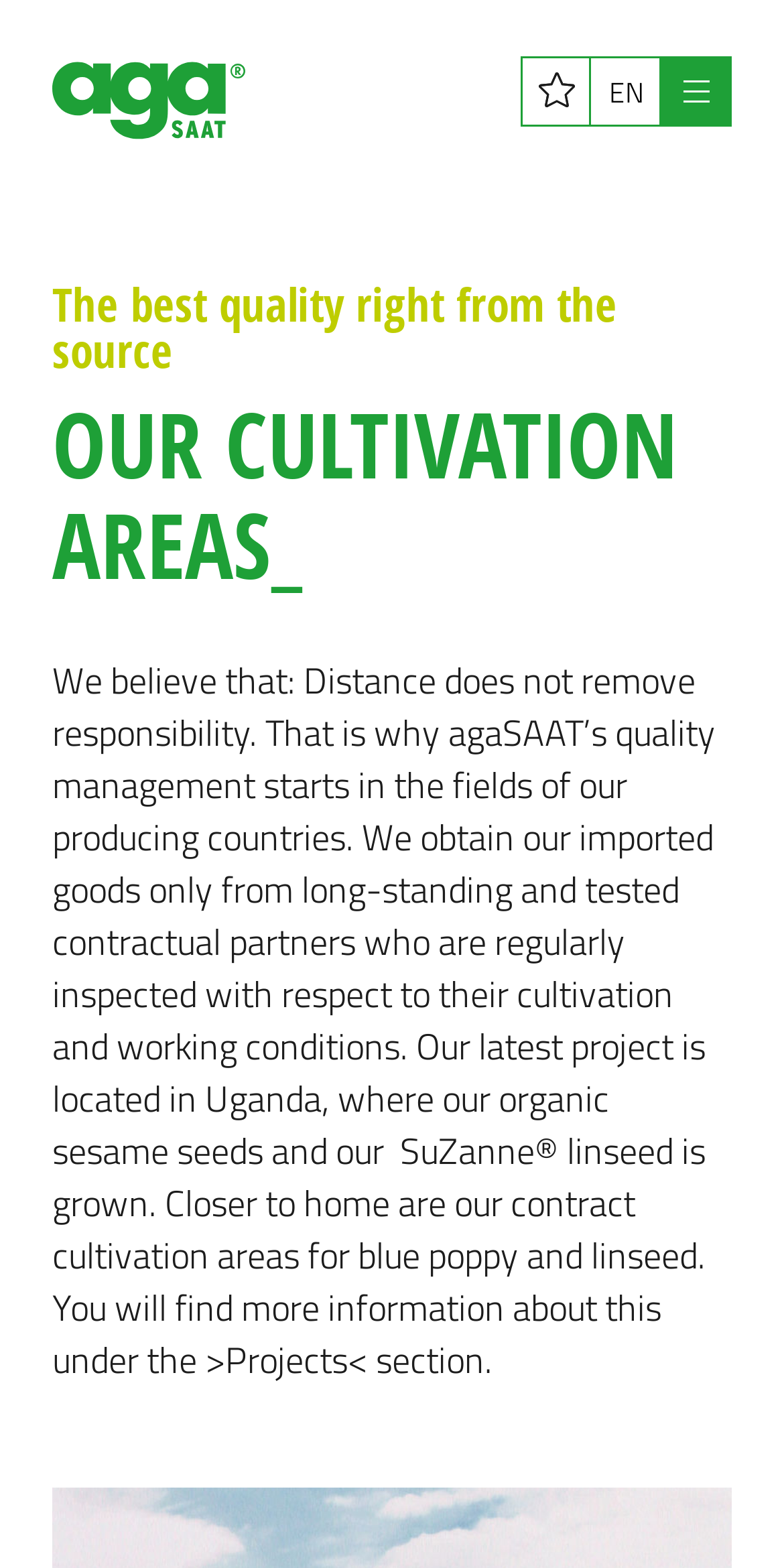What is the purpose of agaSAAT's quality management?
Please provide a detailed and comprehensive answer to the question.

I inferred the purpose of agaSAAT's quality management by reading the StaticText element within the article section, which states that 'Distance does not remove responsibility. That is why agaSAAT’s quality management starts in the fields of our producing countries.'